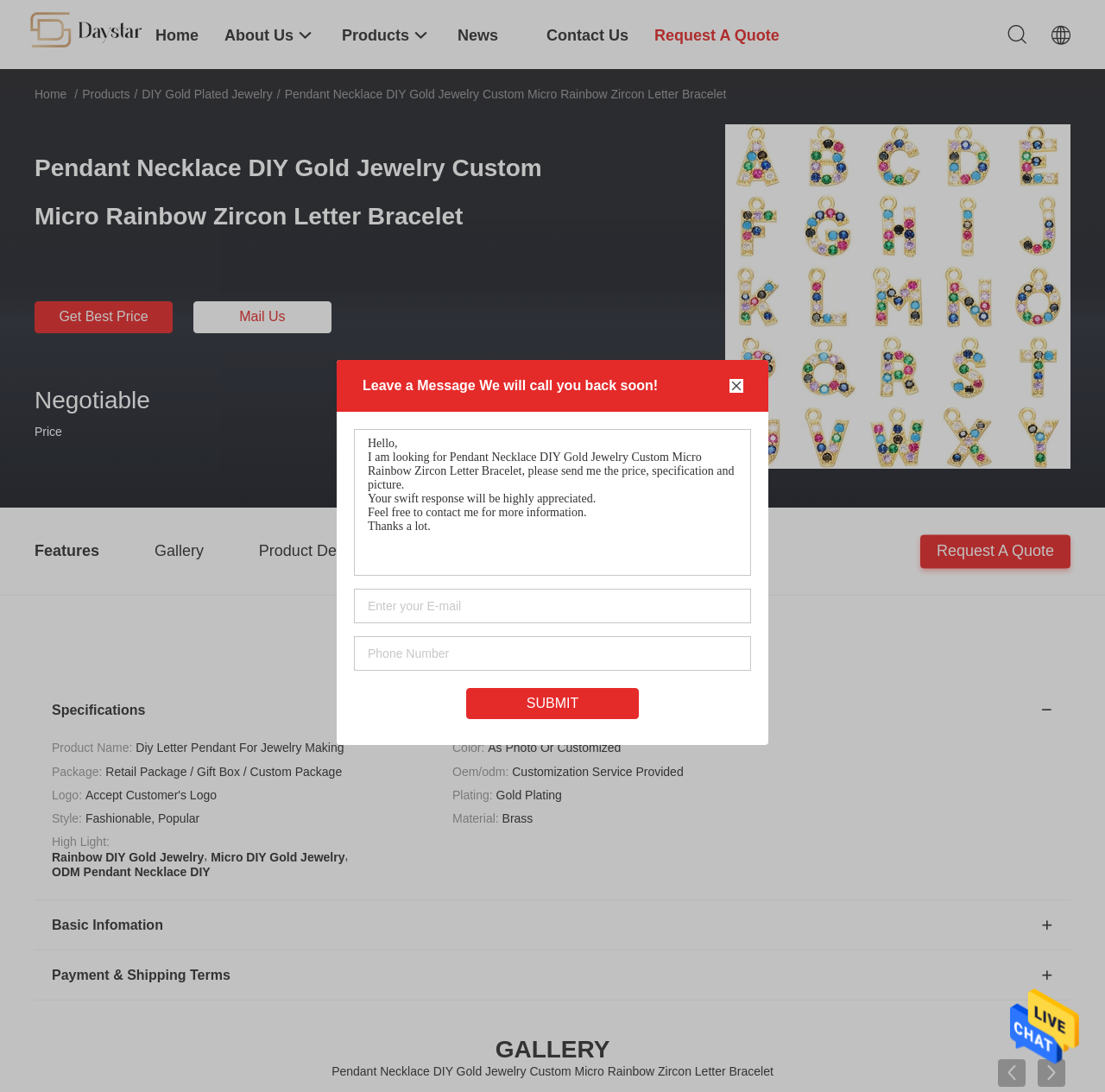Elaborate on the webpage's design and content in a detailed caption.

This webpage is about a product, specifically a Pendant Necklace DIY Gold Jewelry Custom Micro Rainbow Zircon Letter Bracelet. At the top, there is a navigation menu with links to "Home", "About Us", "Products", "News", "Contact Us", and "Request A Quote". Below the navigation menu, there is a heading with the product name and a button to "Get Best Price" and another to "Mail Us".

On the left side, there is a section with a heading "Features" and links to "Gallery", "Product Description", and "Request A Quote". Below this section, there is a table with product specifications, including "Product Name", "Color", "Package", "Oem/odm", "Logo", "Plating", "Style", "Material", and "High Light".

On the right side, there is a section with a heading "Basic Infomation" and a table with details about the product, including "Payment & Shipping Terms". Below this section, there is a "GALLERY" heading and a large image of the product.

In the middle of the page, there is a section with a heading "Leave a Message" and a text box to enter an inquiry, along with a "SUBMIT" button. There are also text boxes to enter an email and phone number. Above this section, there is a link to "DAYSTAR TECHNOLOGY CO., LIMITED" with an image of the company's logo.

At the bottom of the page, there is a section with a heading "Pendant Necklace DIY Gold Jewelry Custom Micro Rainbow Zircon Letter Bracelet" and a large image of the product.